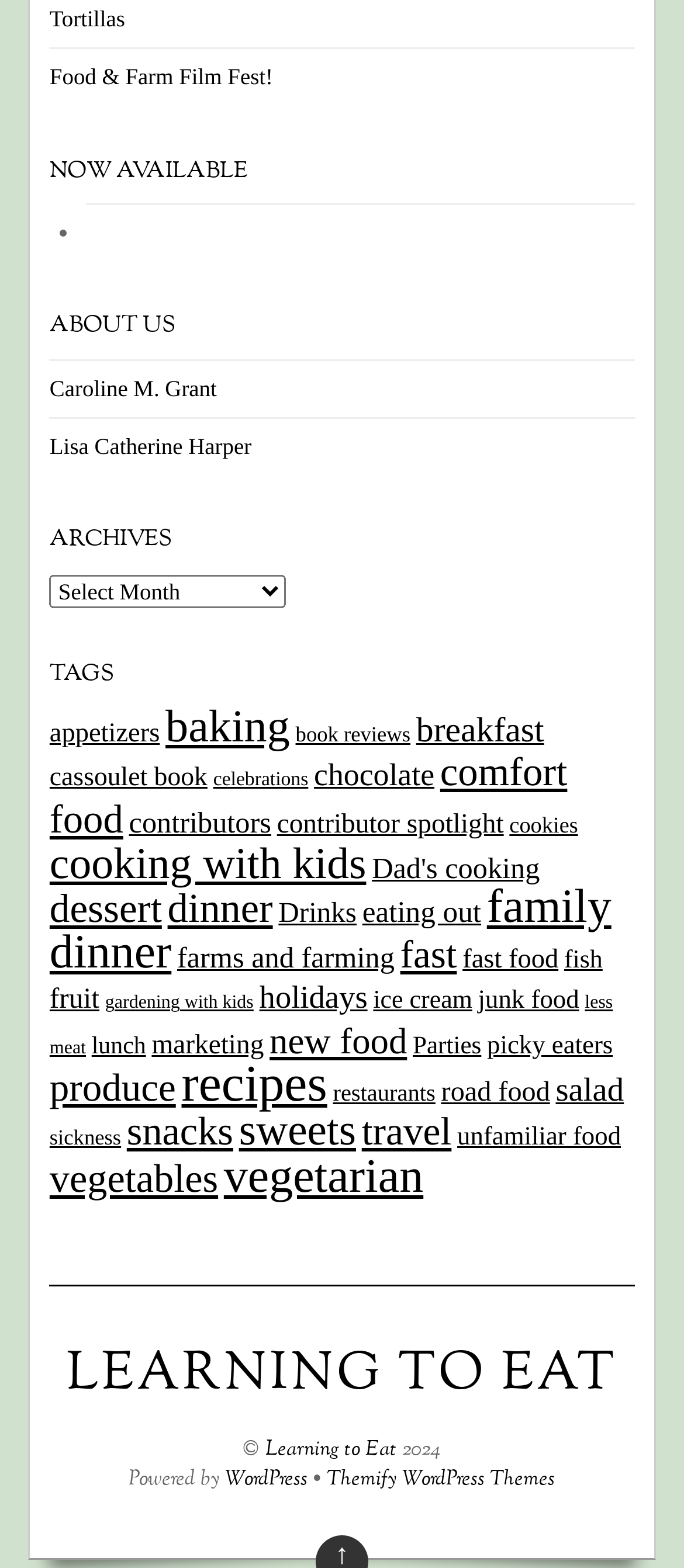Determine the coordinates of the bounding box for the clickable area needed to execute this instruction: "Select 'Archives' from the dropdown menu".

[0.073, 0.366, 0.419, 0.387]